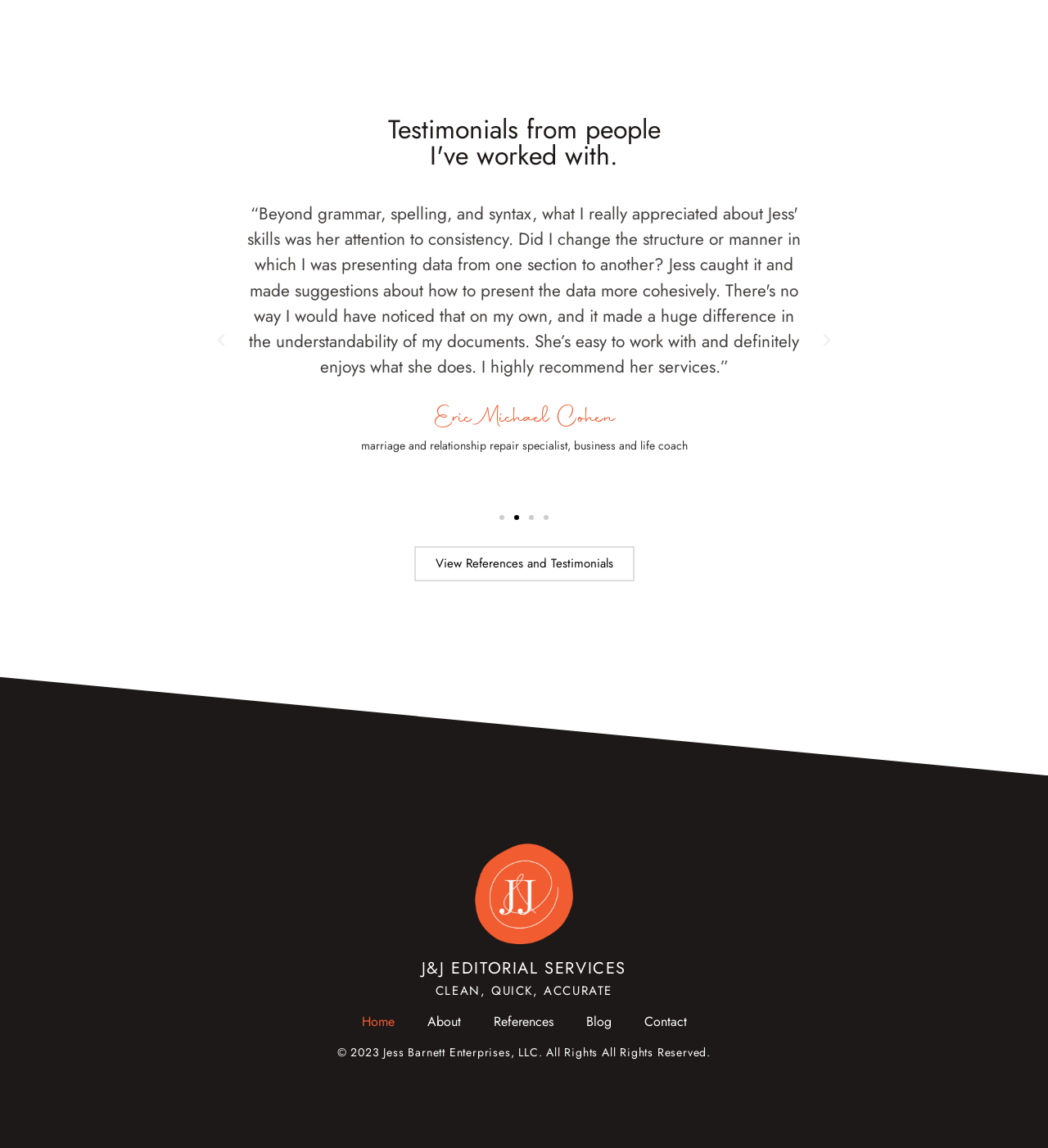Answer the following inquiry with a single word or phrase:
What is the name of the service provider?

Jess Barnett